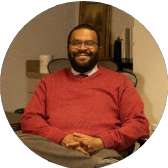What type of space is behind David?
Please answer the question as detailed as possible based on the image.

The caption describes the setting behind David as a comfortable and welcoming office space, which is ideal for therapeutic conversations and suggests a professional yet approachable environment.